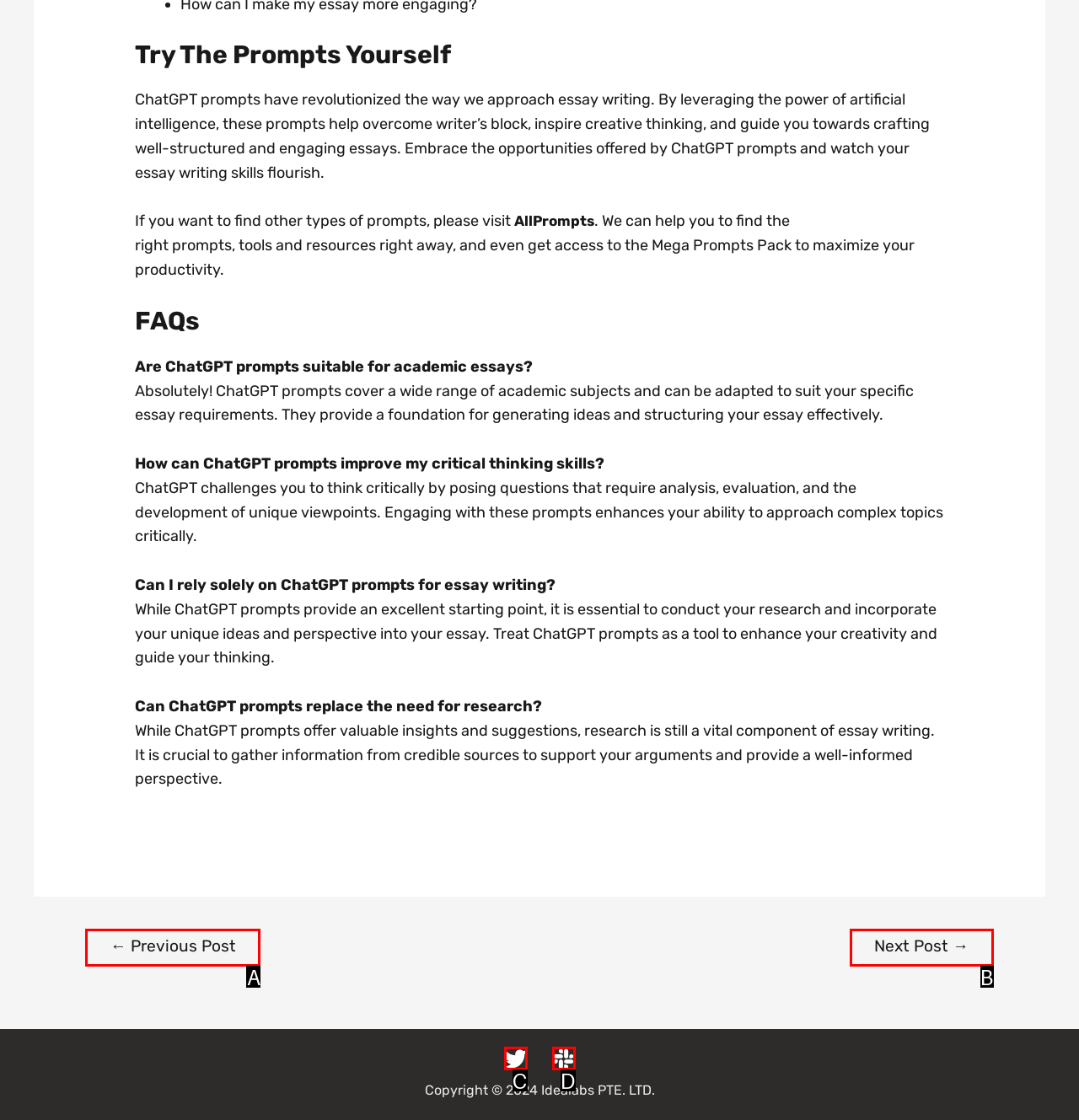Based on the given description: Uncategorized, identify the correct option and provide the corresponding letter from the given choices directly.

None